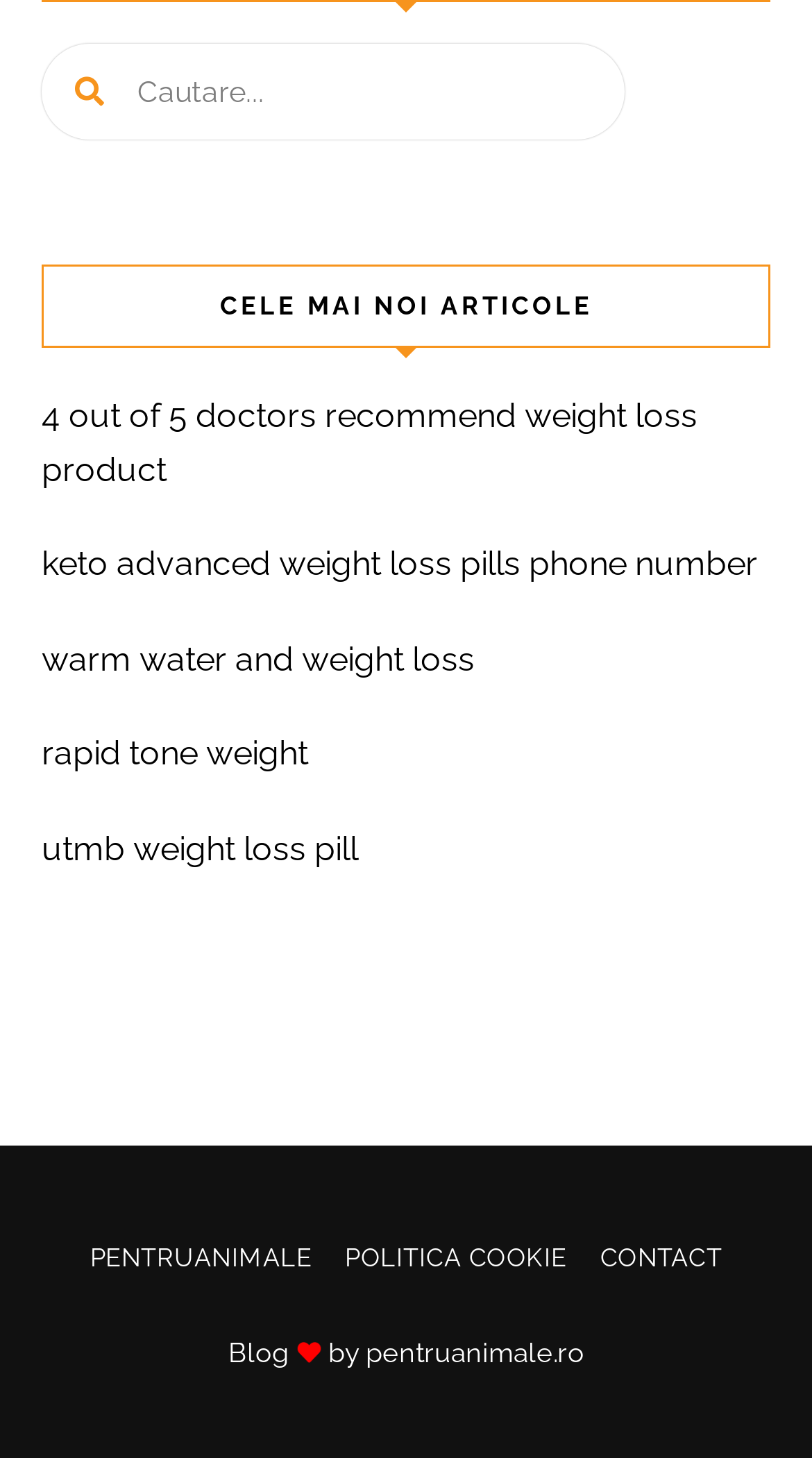What is the vertical position of the 'POLITICA COOKIE' link?
Please use the visual content to give a single word or phrase answer.

Bottom